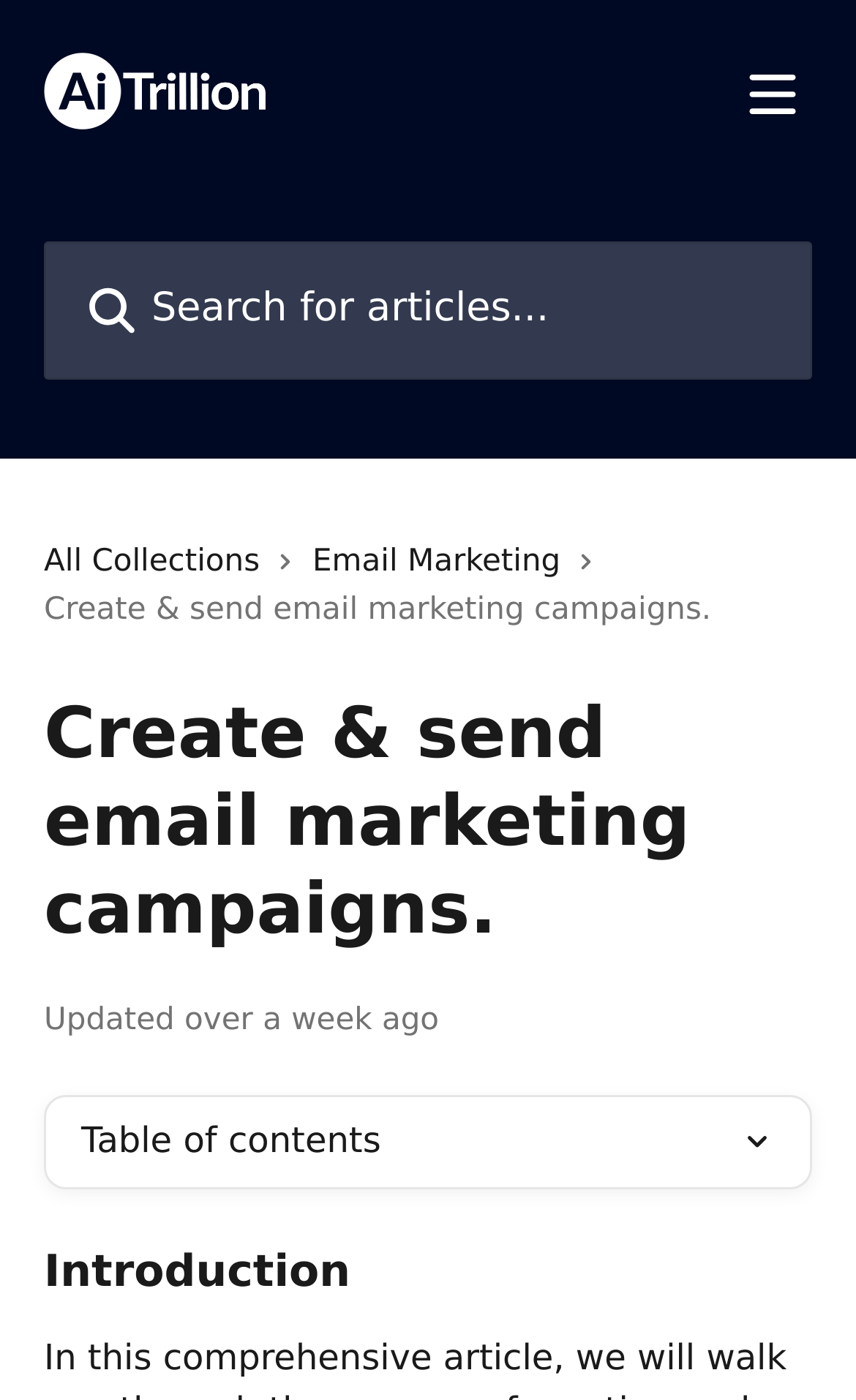Given the element description parent_node: Sarah Brin aria-label="Toggle navigation", specify the bounding box coordinates of the corresponding UI element in the format (top-left x, top-left y, bottom-right x, bottom-right y). All values must be between 0 and 1.

None